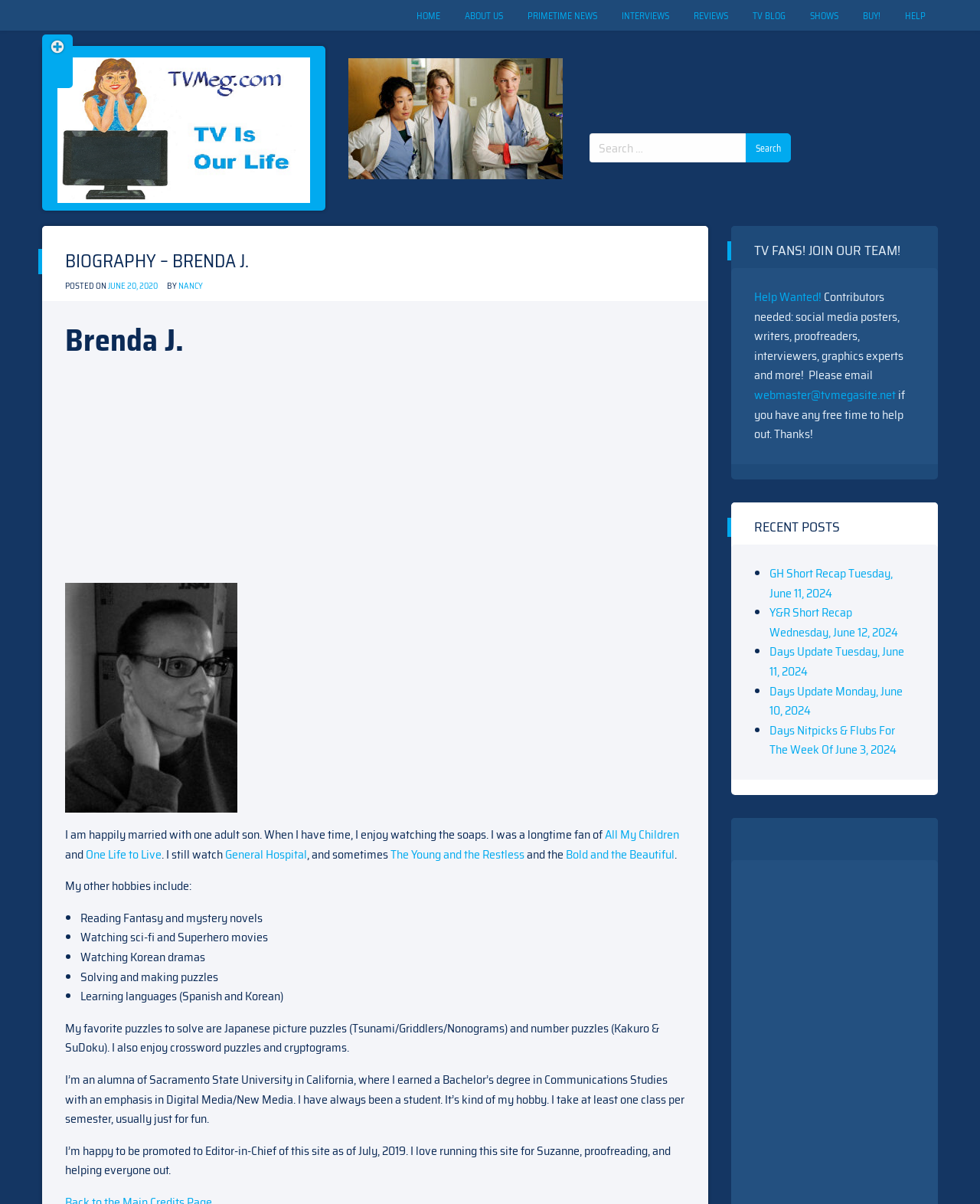Identify the bounding box coordinates for the element you need to click to achieve the following task: "Apply to be a contributor". Provide the bounding box coordinates as four float numbers between 0 and 1, in the form [left, top, right, bottom].

[0.77, 0.239, 0.838, 0.254]